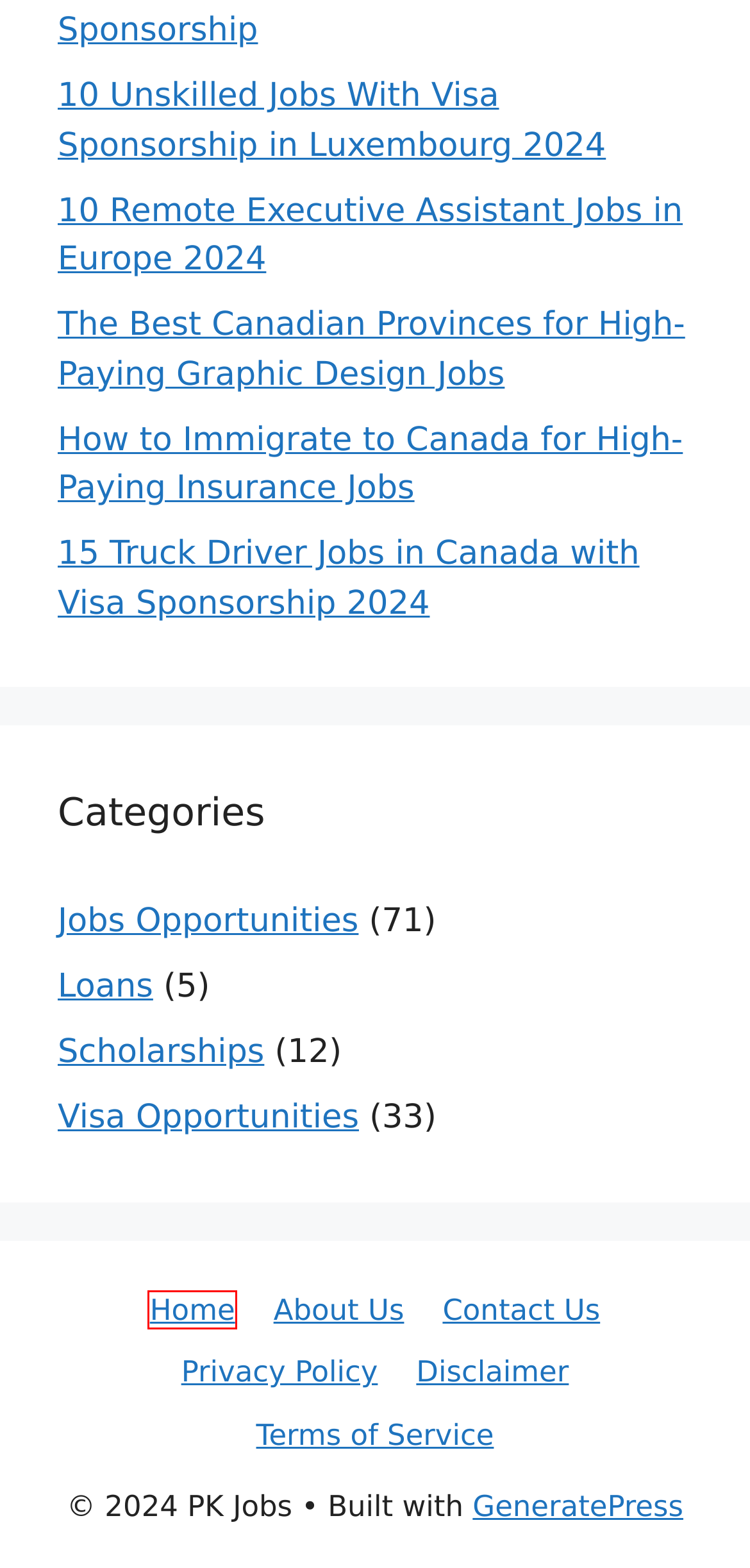A screenshot of a webpage is given, featuring a red bounding box around a UI element. Please choose the webpage description that best aligns with the new webpage after clicking the element in the bounding box. These are the descriptions:
A. Terms of Service - PK Jobs
B. 10 Unskilled Jobs With Visa Sponsorship in Luxembourg
C. Disclaimer - PK Jobs
D. The Best Canadian Provinces for High-Paying Graphic Design Jobs - PK Jobs
E. About Us - PK Jobs
F. PK Jobs - Bringing your Career Dreams To Life
G. Scholarships - PK Jobs
H. Privacy Policy - PK Jobs

F